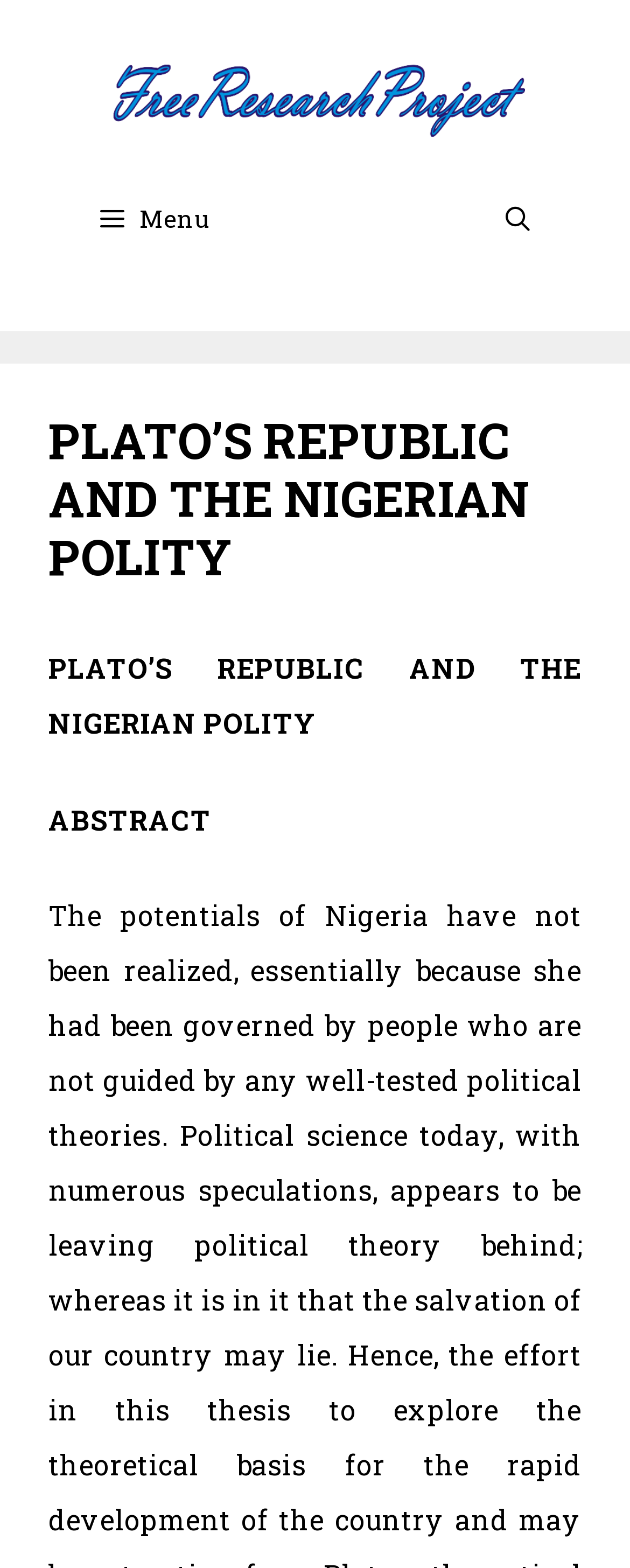Illustrate the webpage thoroughly, mentioning all important details.

The webpage is about "PLATO'S REPUBLIC AND THE NIGERIAN POLITY" and appears to be a research project page. At the top, there is a banner that spans the entire width of the page, containing a link to "Free Research Project" with an accompanying image. Below the banner, there is a primary navigation menu that takes up most of the width, with a search bar link on the right side and a menu button on the left side.

Further down, there is a header section that contains the title "PLATO'S REPUBLIC AND THE NIGERIAN POLITY" in a large font size. Below the title, there is a section with the label "ABSTRACT", which likely contains a summary of the research project.